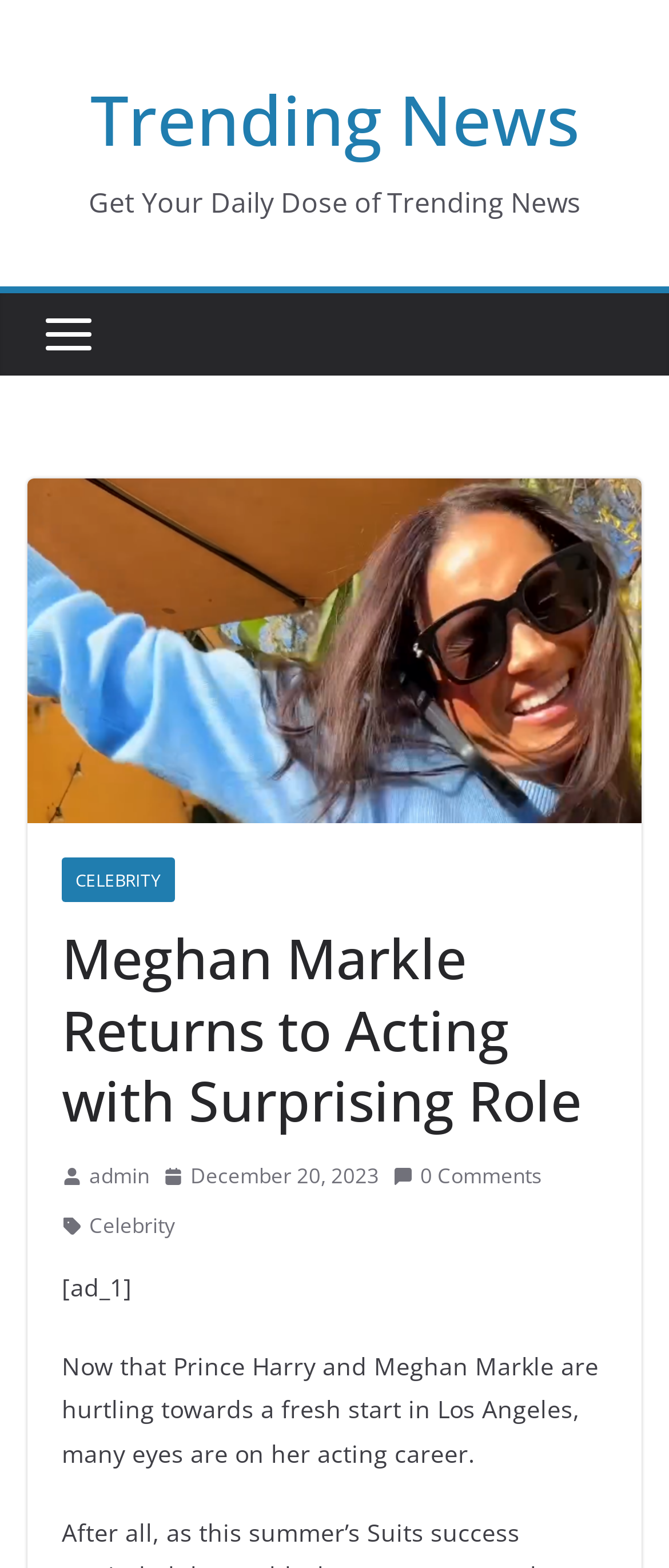Analyze the image and give a detailed response to the question:
What is Meghan Markle doing?

Based on the heading 'Meghan Markle Returns to Acting with Surprising Role', it can be inferred that Meghan Markle is returning to her acting career.